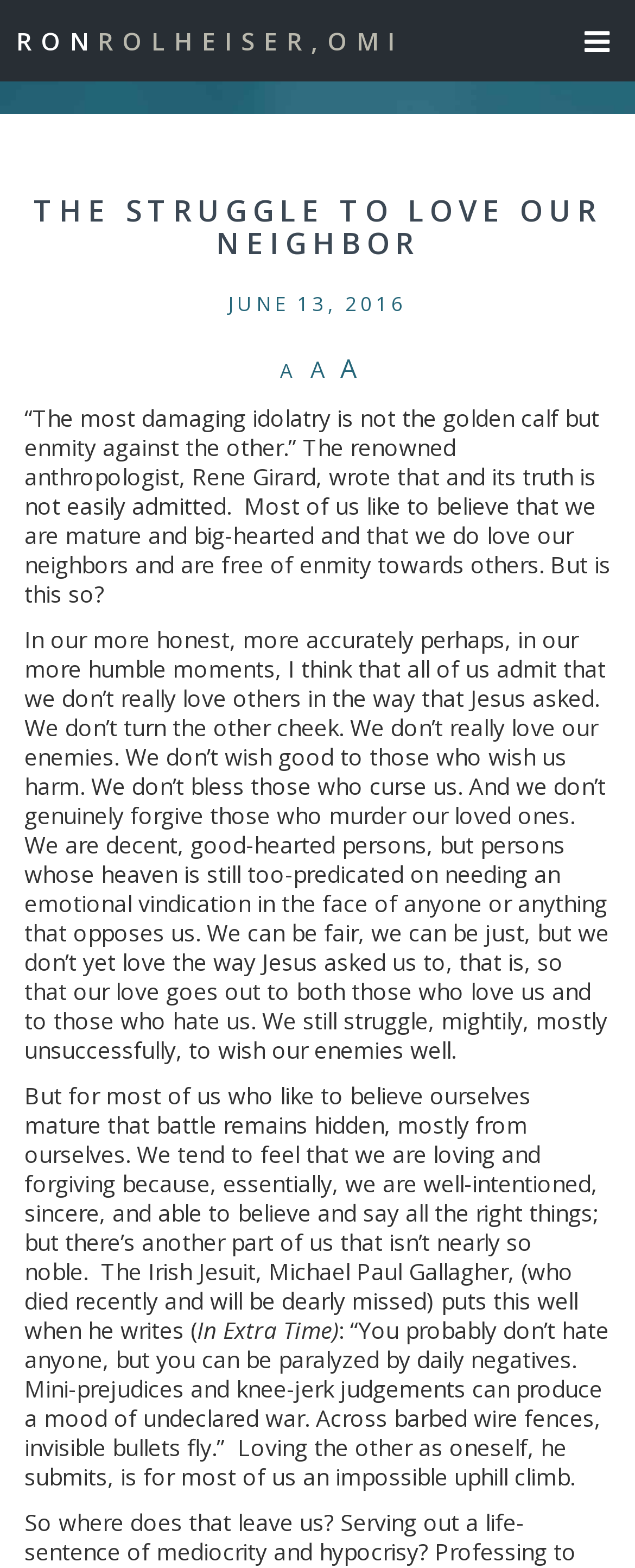Highlight the bounding box of the UI element that corresponds to this description: "A".

[0.481, 0.225, 0.519, 0.246]